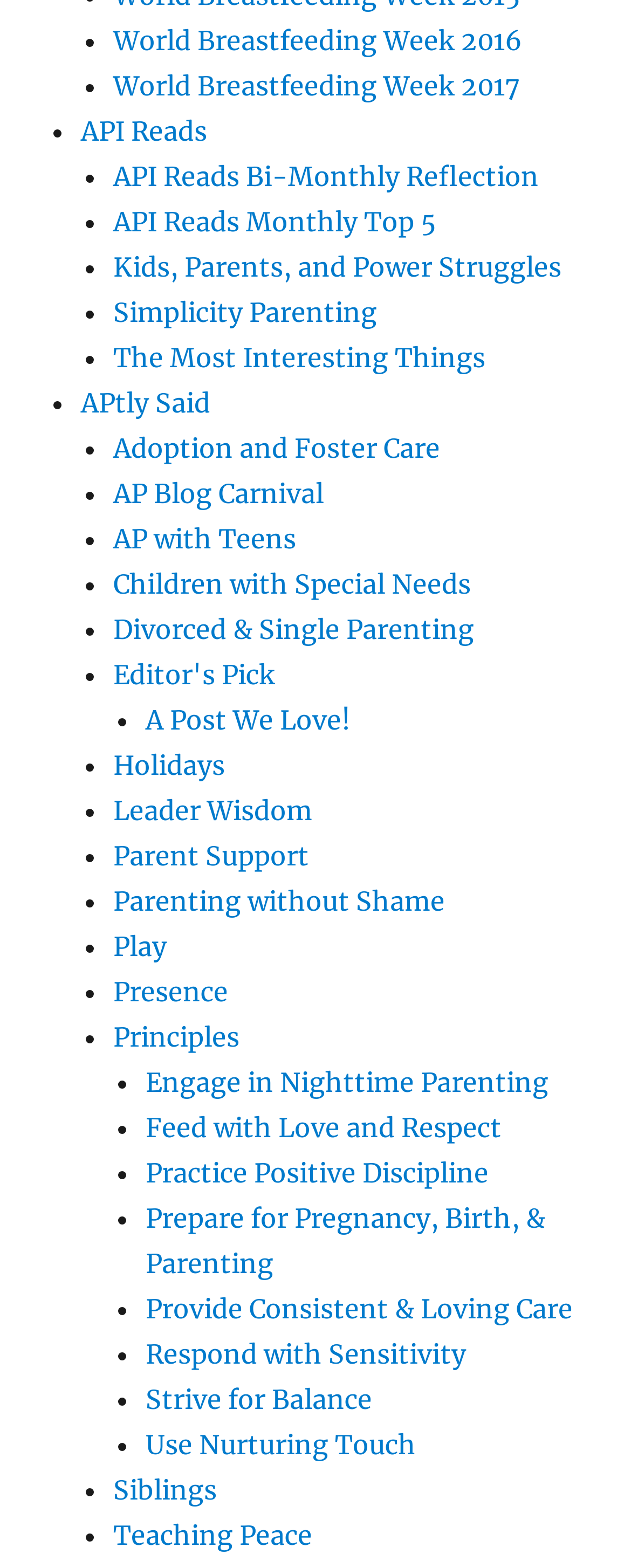Can you pinpoint the bounding box coordinates for the clickable element required for this instruction: "Learn about Simplicity Parenting"? The coordinates should be four float numbers between 0 and 1, i.e., [left, top, right, bottom].

[0.179, 0.189, 0.597, 0.21]